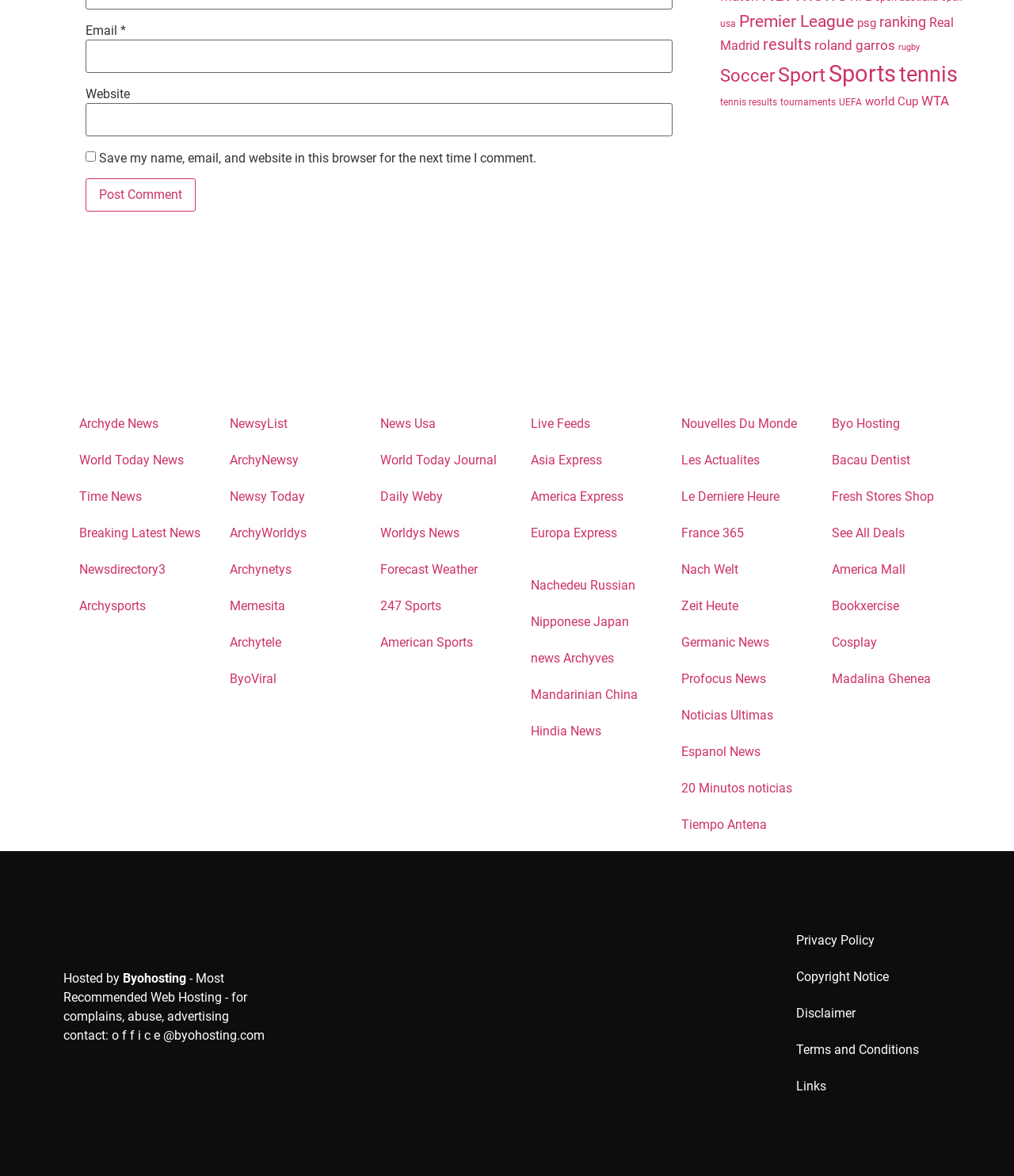Identify the bounding box for the UI element specified in this description: "parent_node: Email * aria-describedby="email-notes" name="email"". The coordinates must be four float numbers between 0 and 1, formatted as [left, top, right, bottom].

[0.084, 0.332, 0.663, 0.361]